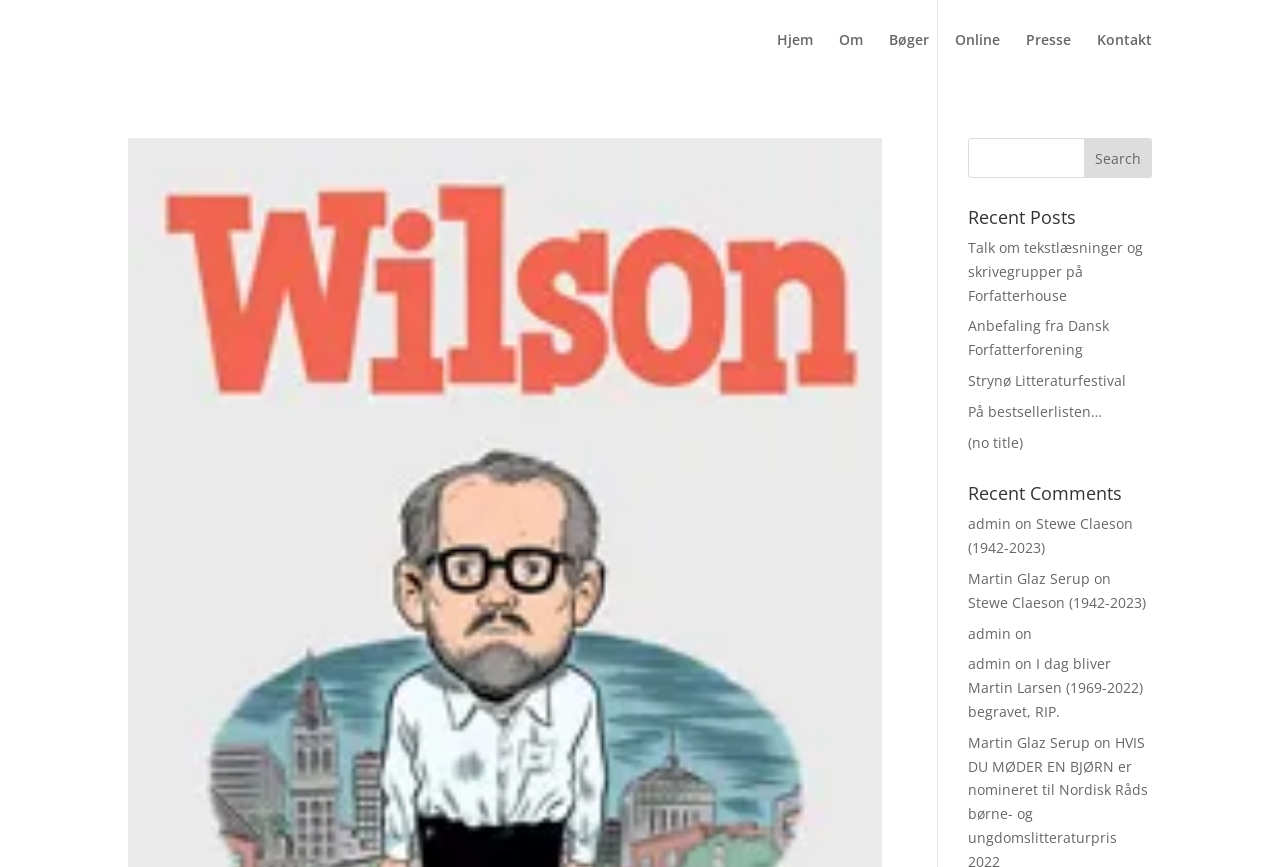Respond to the question below with a single word or phrase: How many recent posts are listed on the webpage?

5